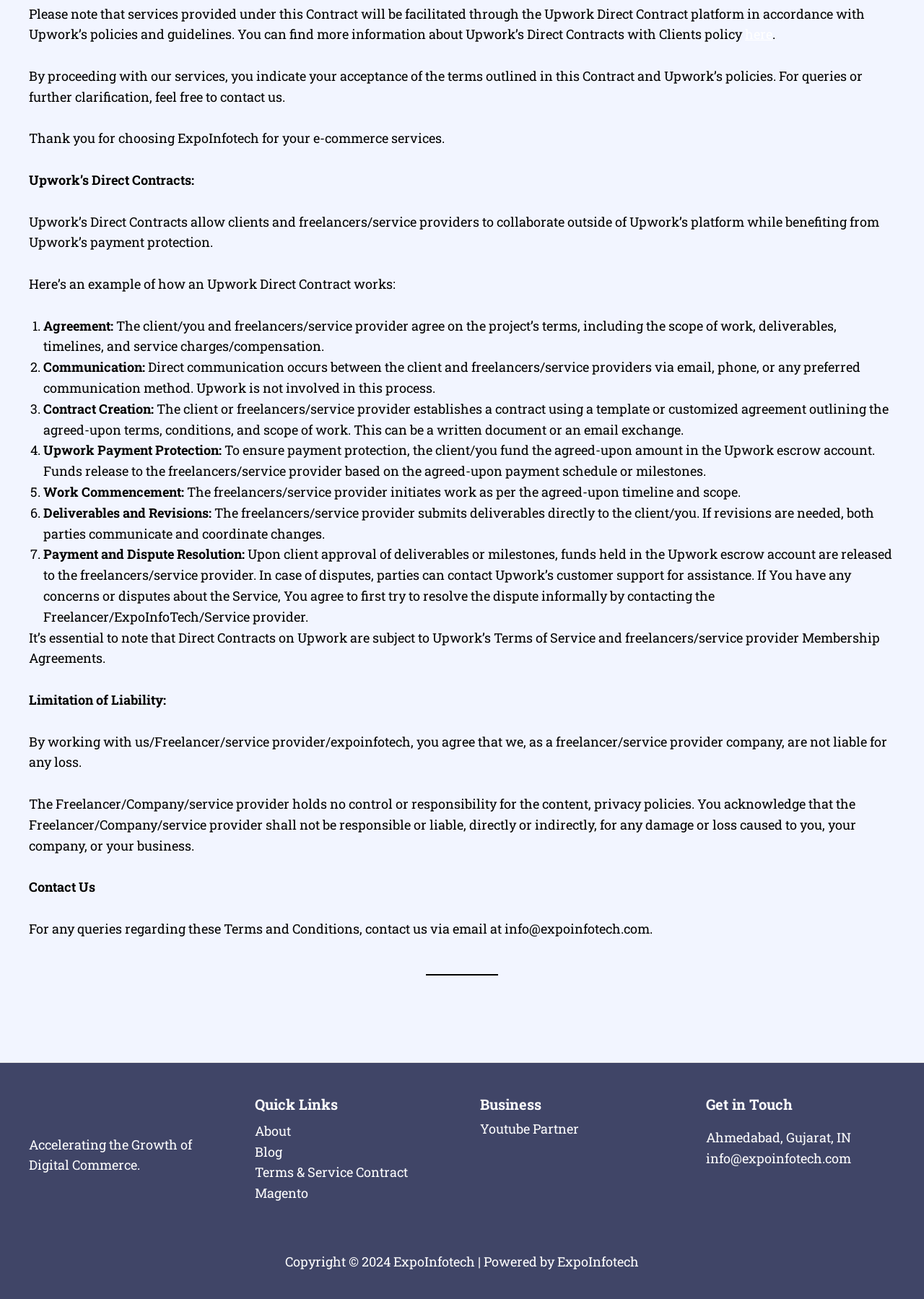How many steps are involved in an Upwork Direct Contract?
Using the picture, provide a one-word or short phrase answer.

7